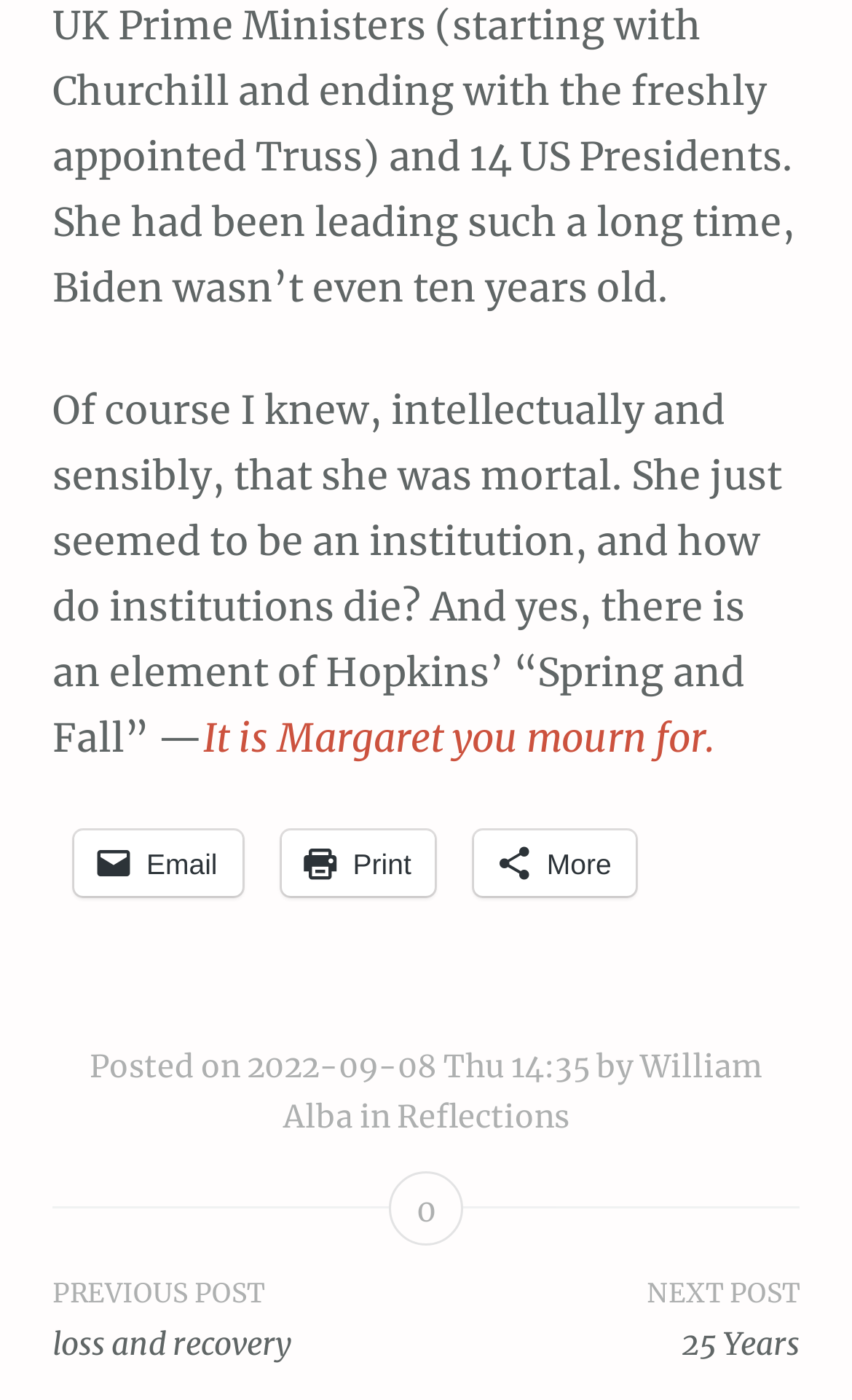Indicate the bounding box coordinates of the clickable region to achieve the following instruction: "Open the 'Email' option."

[0.087, 0.593, 0.283, 0.64]